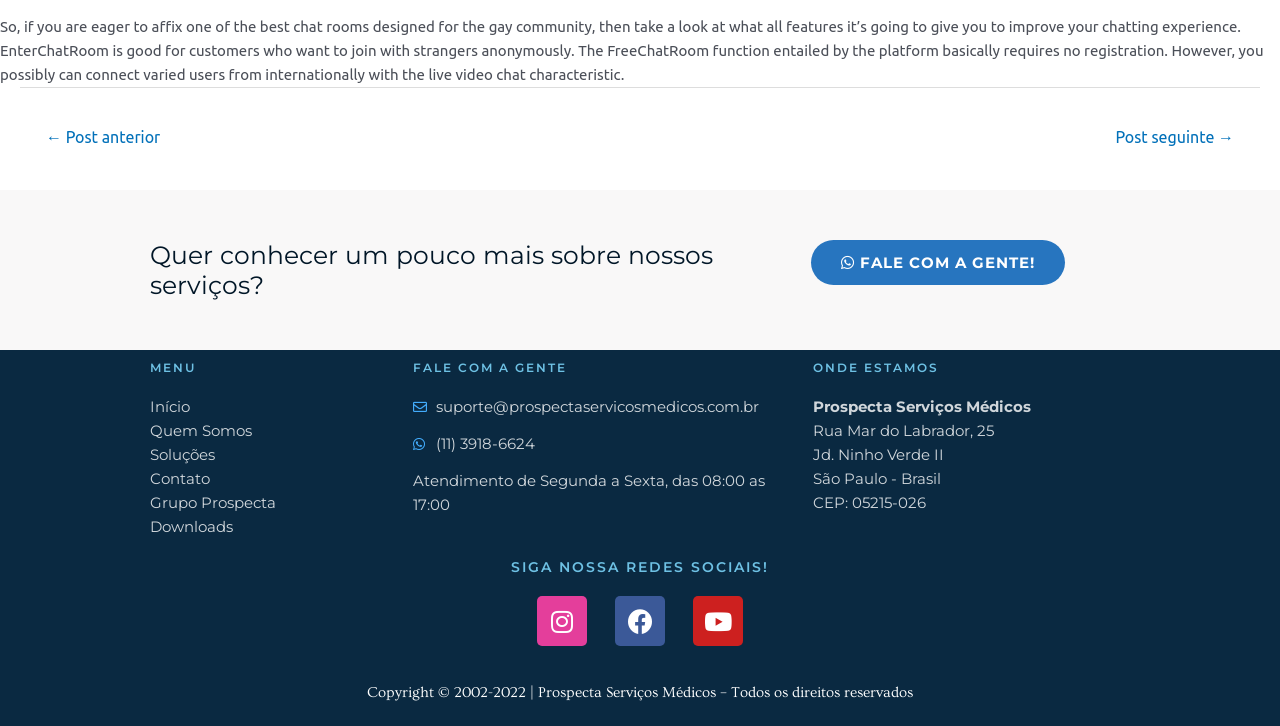What are the office hours?
Using the image, give a concise answer in the form of a single word or short phrase.

08:00 to 17:00